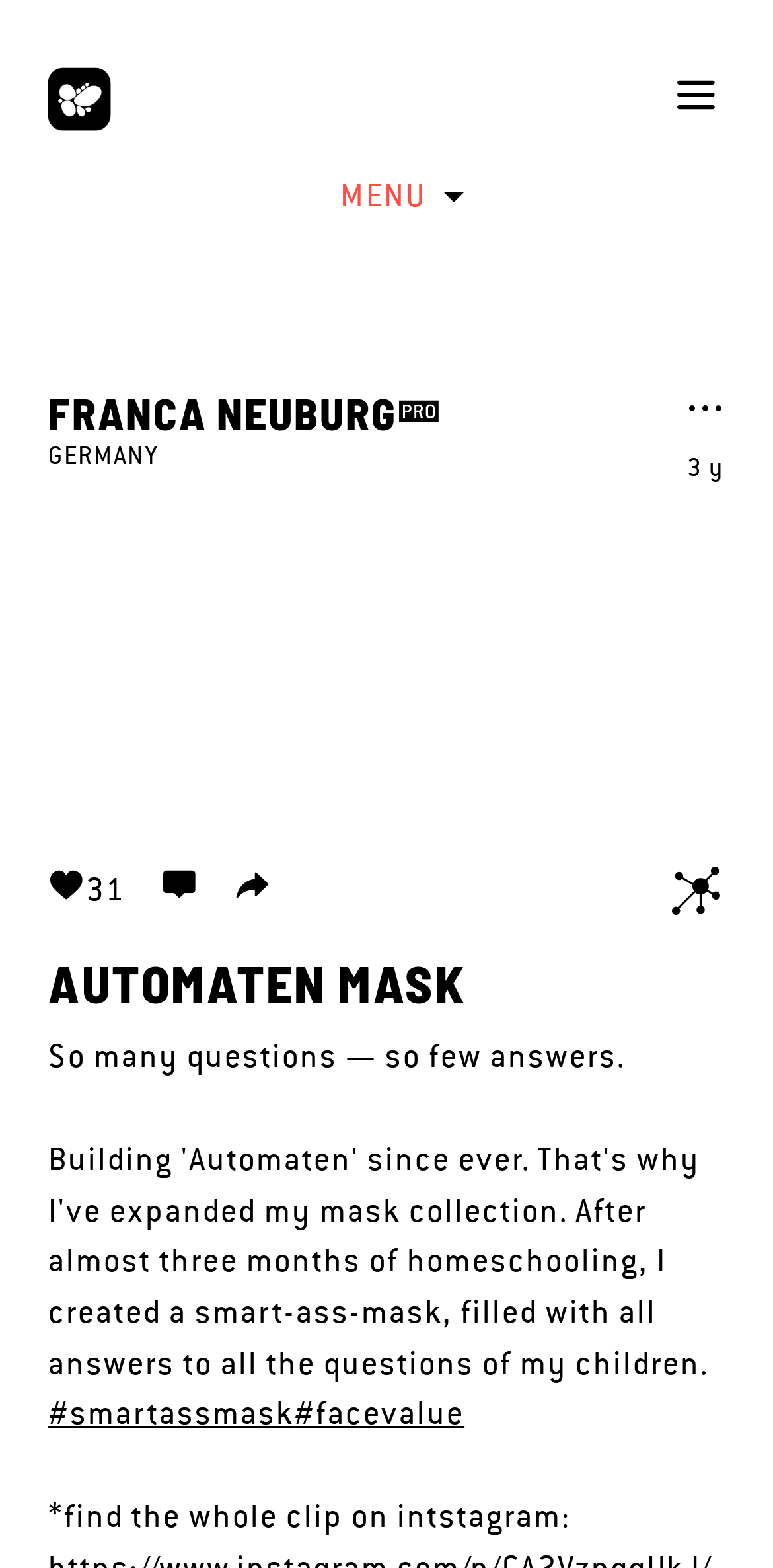Please provide the bounding box coordinates for the element that needs to be clicked to perform the instruction: "view character connection cluster". The coordinates must consist of four float numbers between 0 and 1, formatted as [left, top, right, bottom].

[0.866, 0.552, 0.938, 0.593]